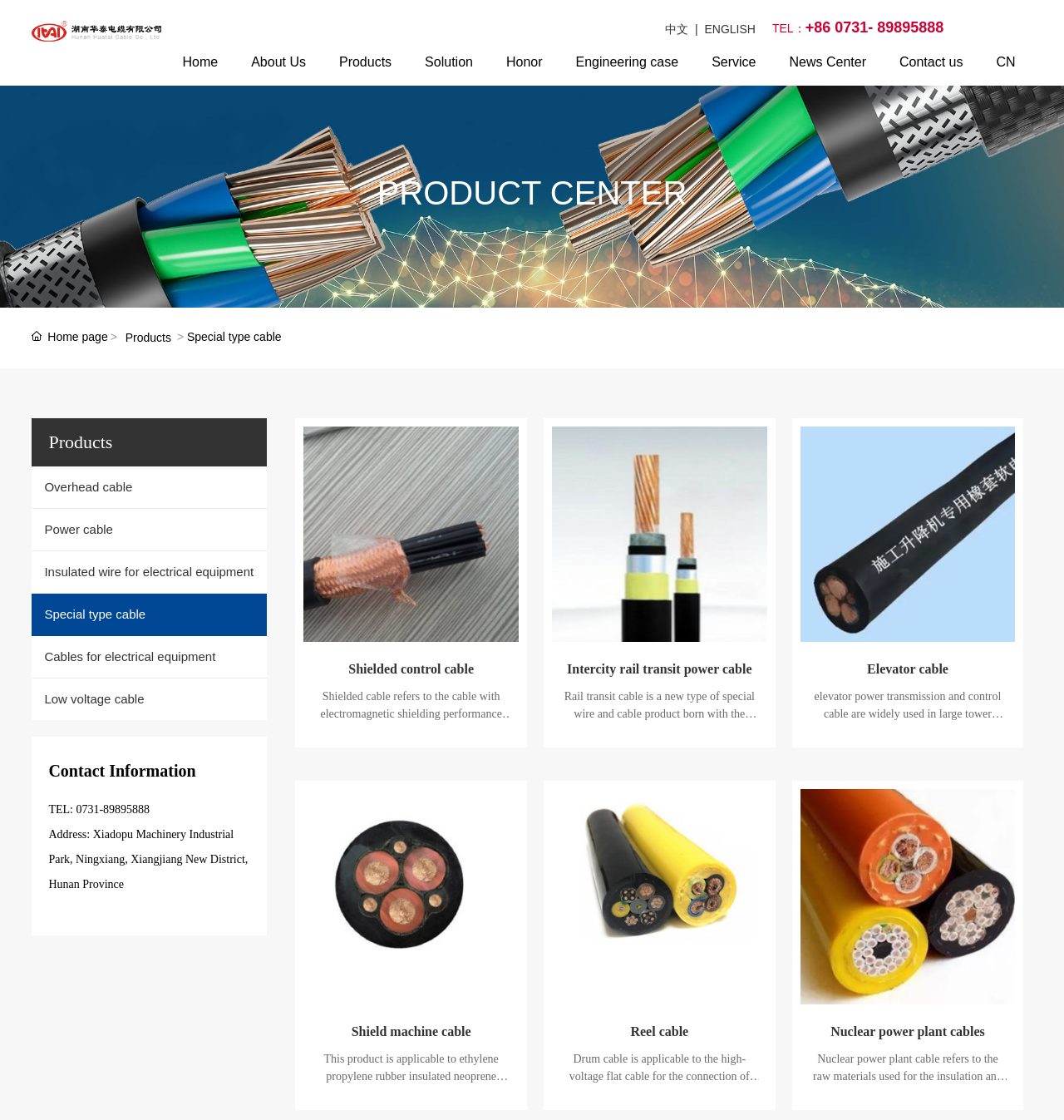Return the bounding box coordinates of the UI element that corresponds to this description: "ENGLISH". The coordinates must be given as four float numbers in the range of 0 and 1, [left, top, right, bottom].

[0.662, 0.02, 0.71, 0.032]